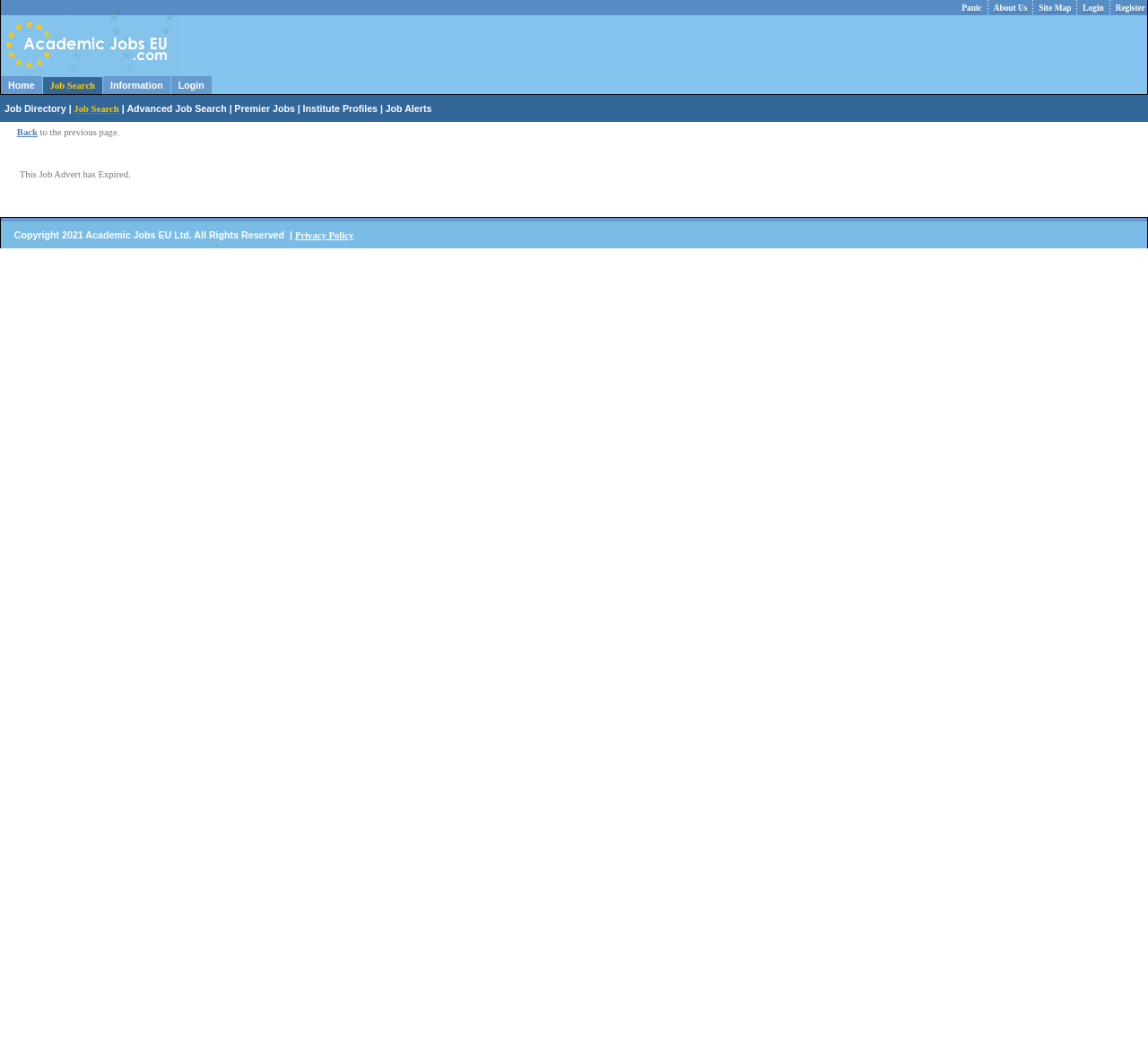Please provide a short answer using a single word or phrase for the question:
Is there a search function on the page?

No